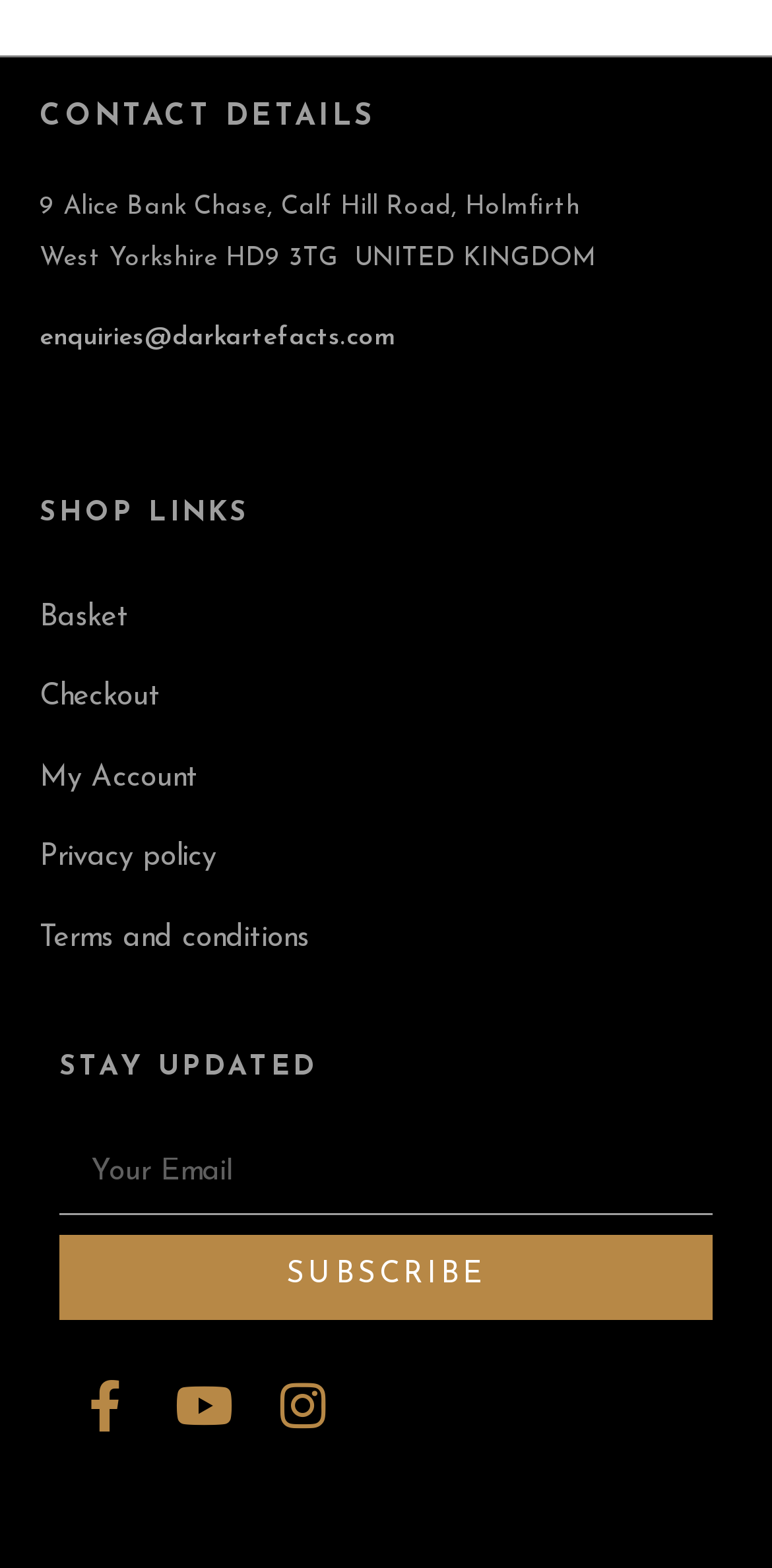Predict the bounding box coordinates of the area that should be clicked to accomplish the following instruction: "Go to basket". The bounding box coordinates should consist of four float numbers between 0 and 1, i.e., [left, top, right, bottom].

[0.051, 0.381, 0.949, 0.409]